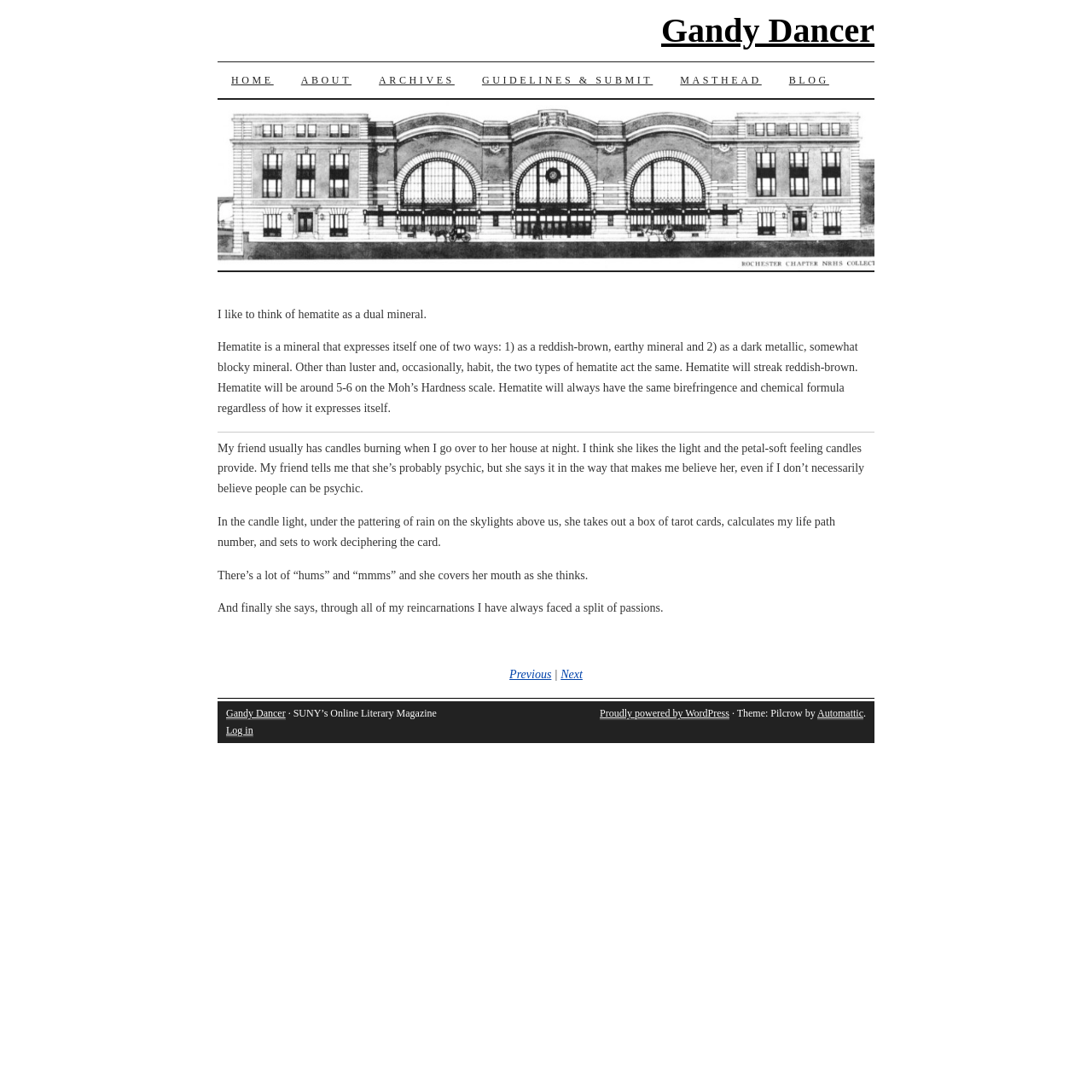Please locate the bounding box coordinates of the element's region that needs to be clicked to follow the instruction: "go to home page". The bounding box coordinates should be provided as four float numbers between 0 and 1, i.e., [left, top, right, bottom].

[0.199, 0.057, 0.263, 0.09]